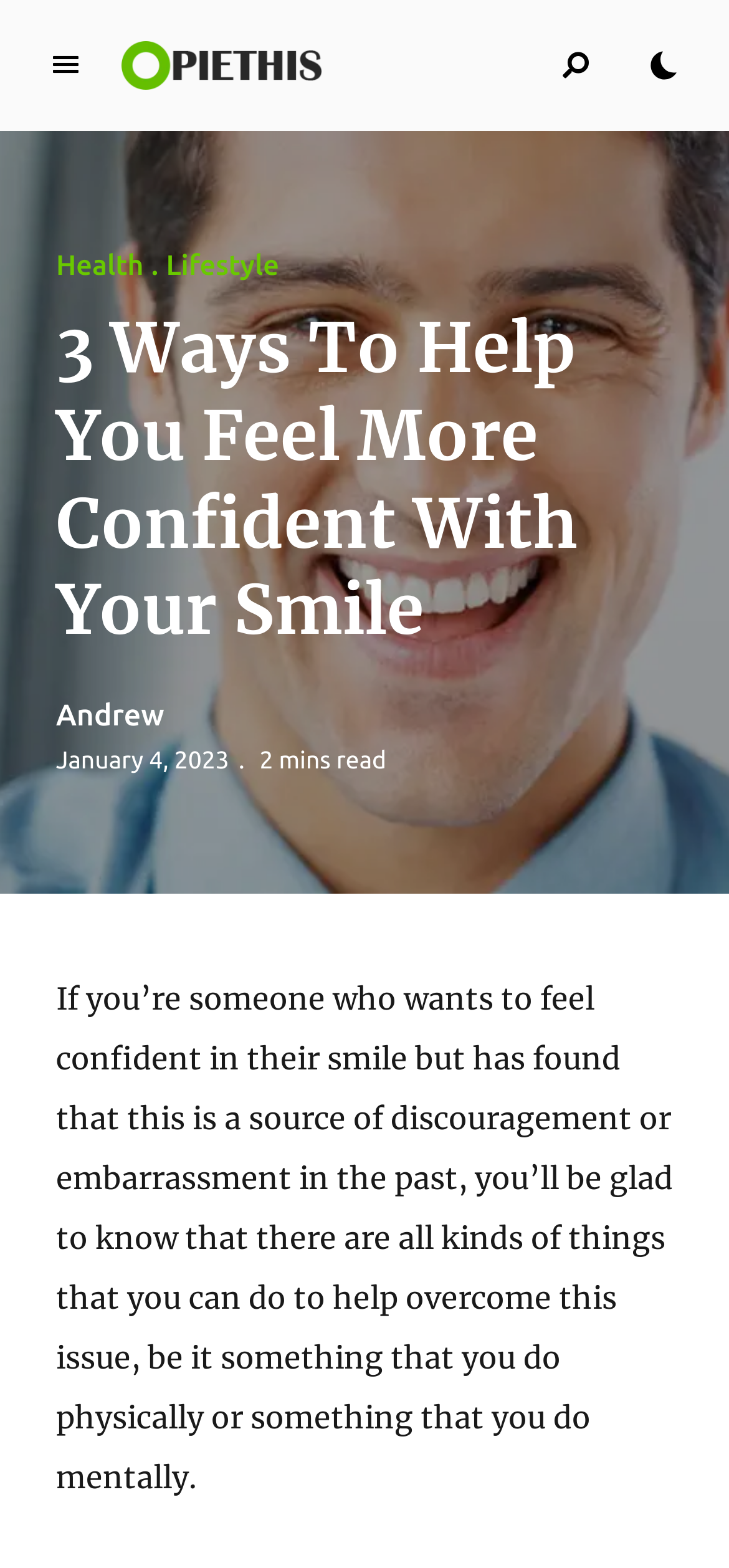Can you give a detailed response to the following question using the information from the image? How many minutes does it take to read the article?

The reading time of the article is mentioned below the article title, which is '2 mins read'.